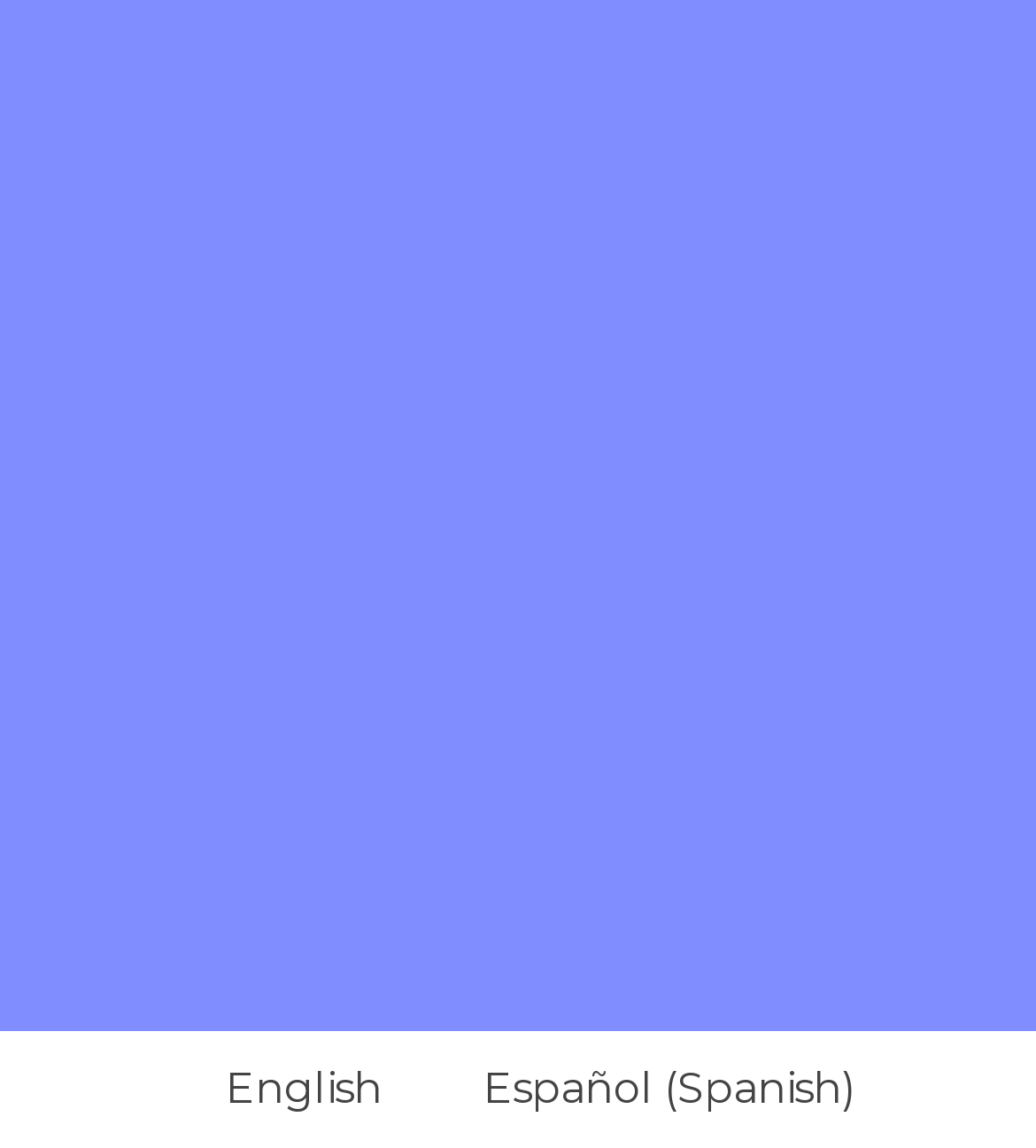Please give a succinct answer using a single word or phrase:
What is the copyright year?

2020